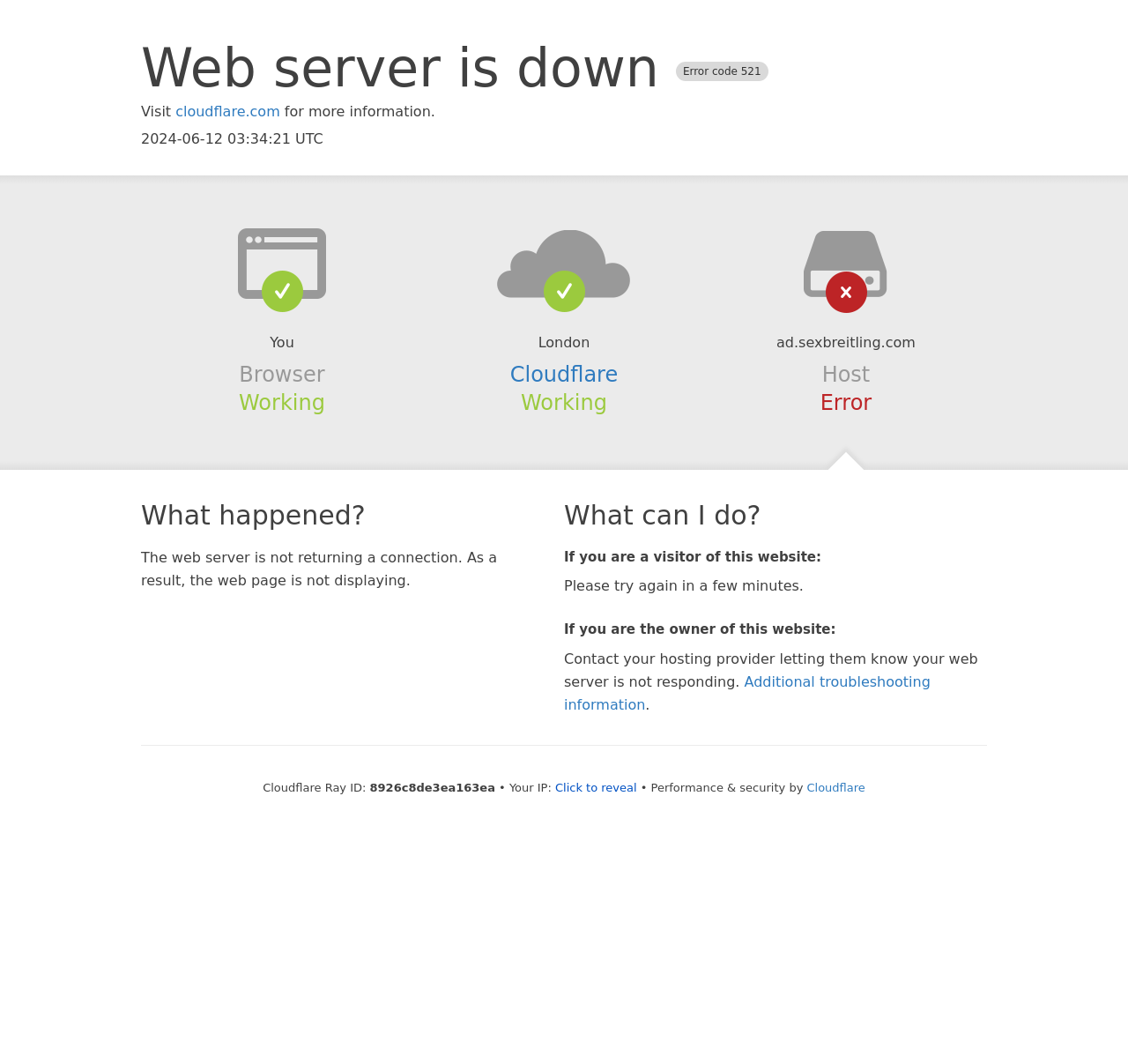What is the current date and time?
Using the image, elaborate on the answer with as much detail as possible.

The current date and time are mentioned at the top of the webpage as '2024-06-12 03:34:21 UTC'.